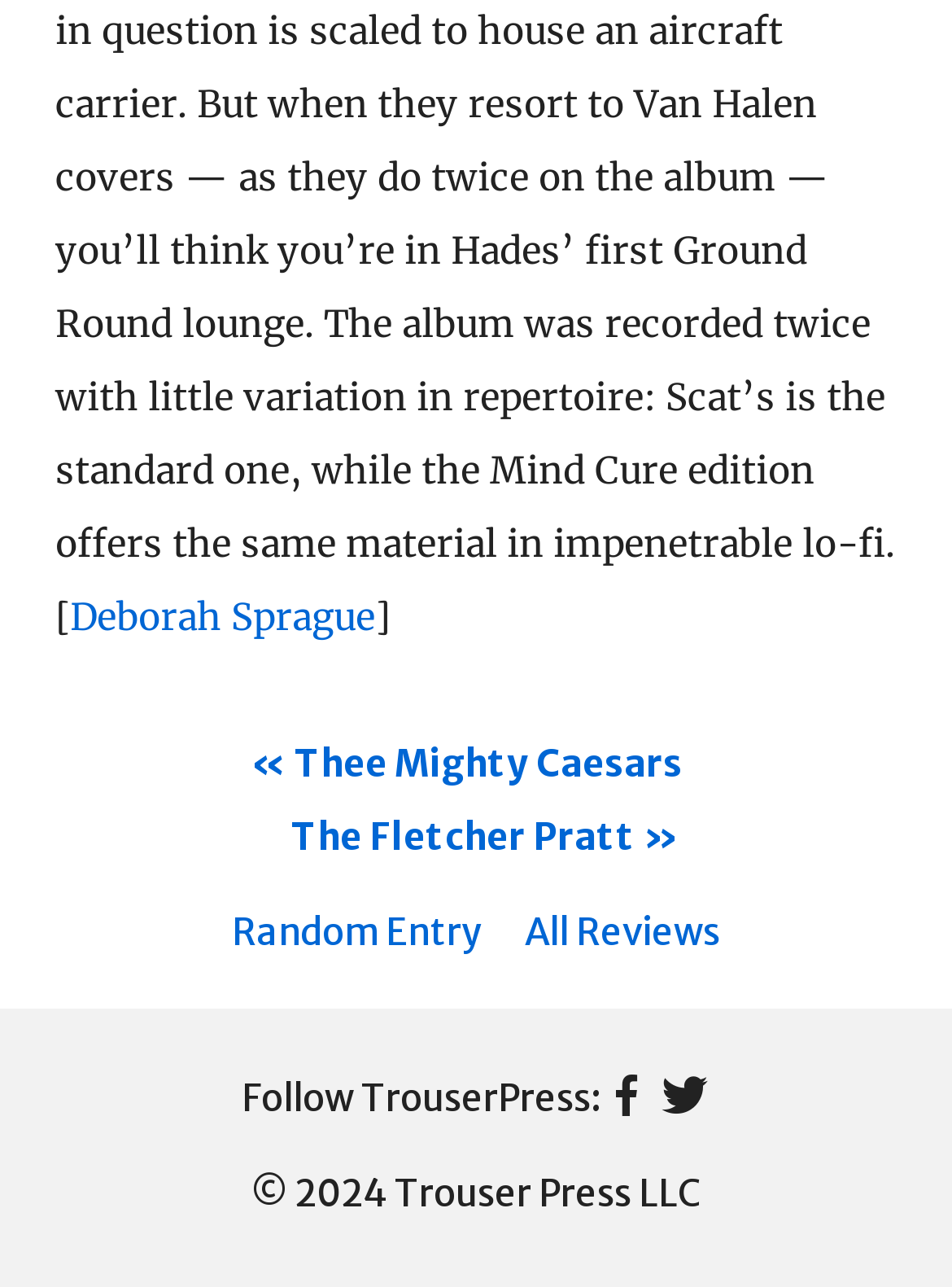Please specify the bounding box coordinates in the format (top-left x, top-left y, bottom-right x, bottom-right y), with all values as floating point numbers between 0 and 1. Identify the bounding box of the UI element described by: All Reviews

[0.551, 0.706, 0.756, 0.742]